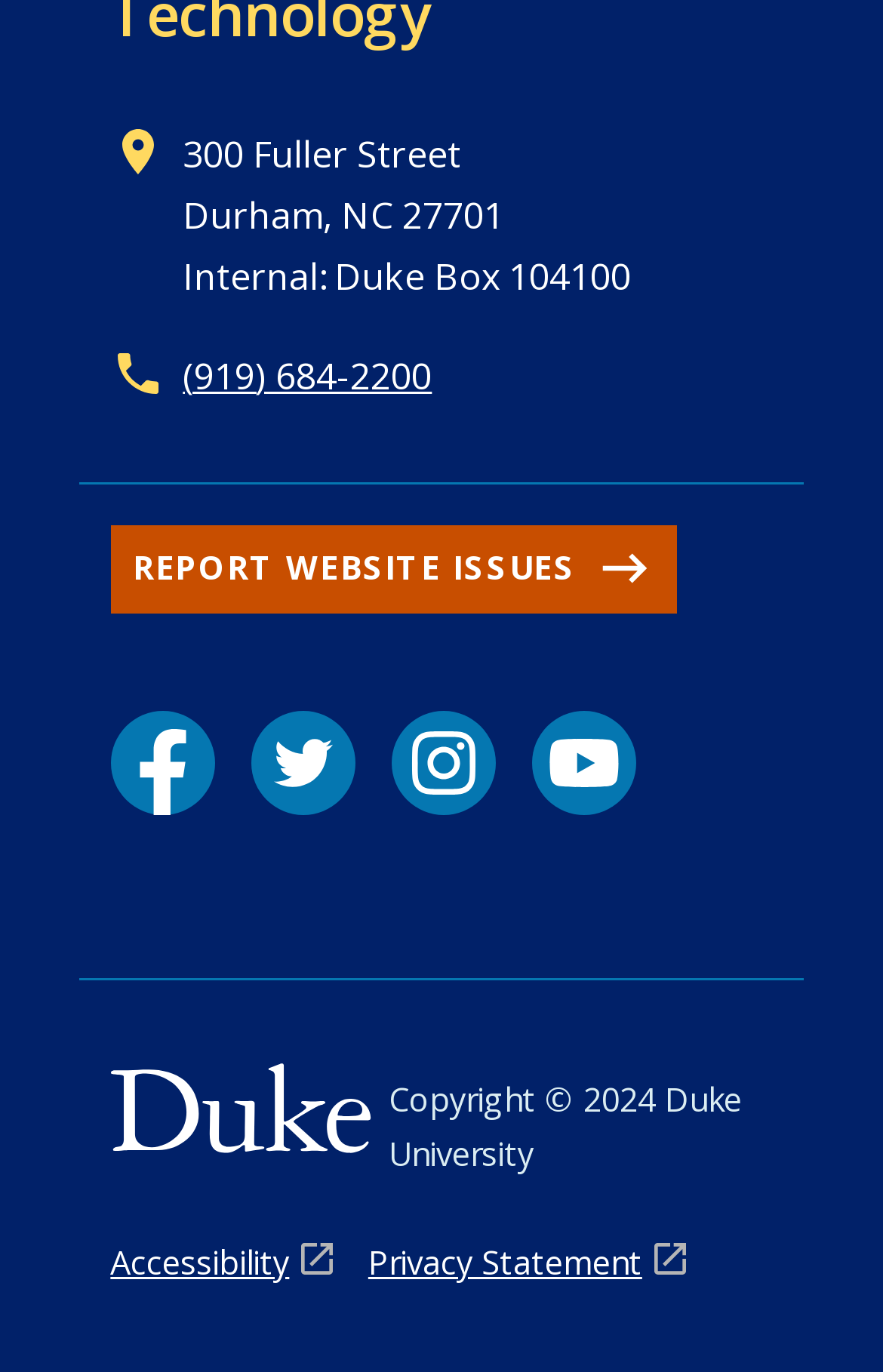Given the element description Accessibility, identify the bounding box coordinates for the UI element on the webpage screenshot. The format should be (top-left x, top-left y, bottom-right x, bottom-right y), with values between 0 and 1.

[0.125, 0.901, 0.376, 0.941]